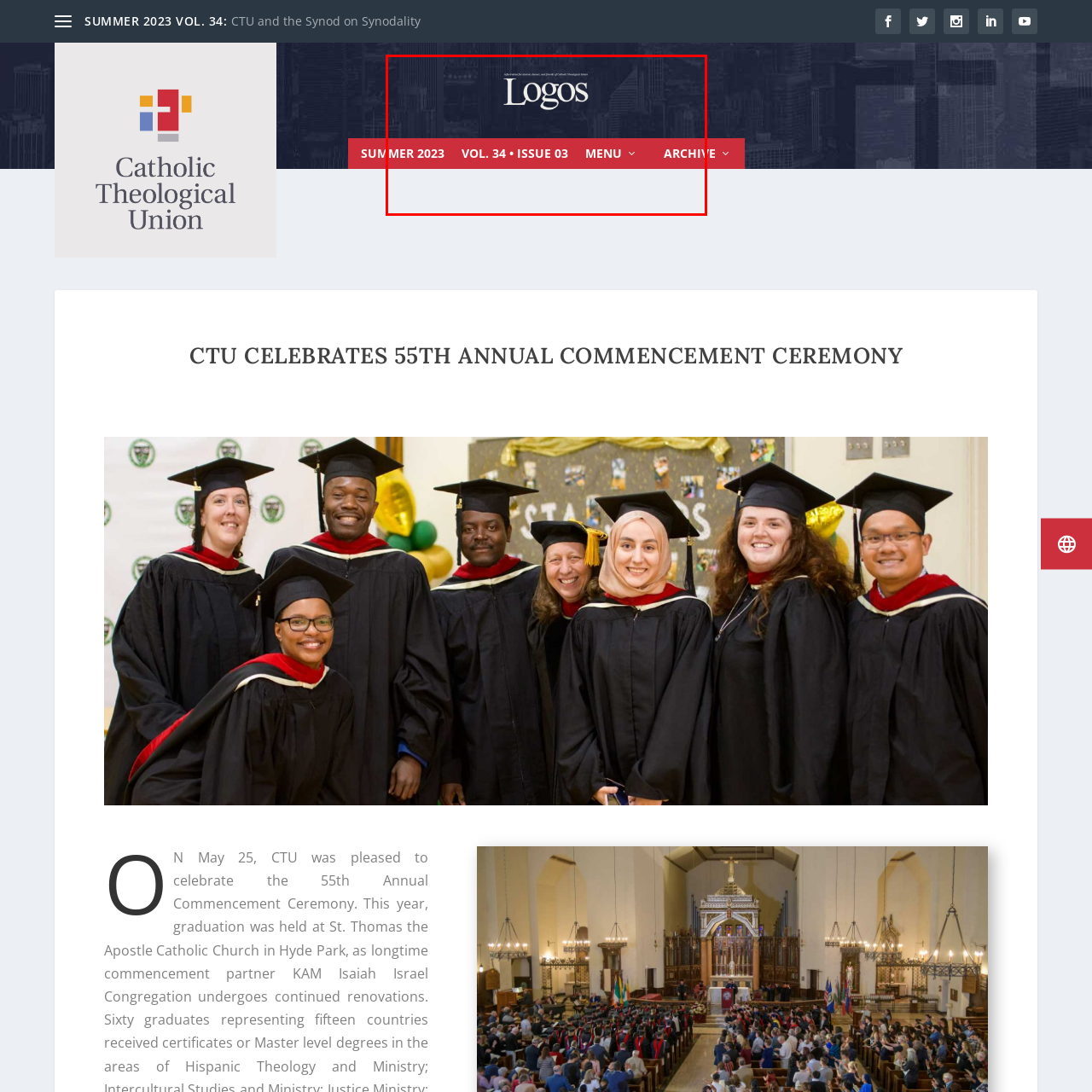Inspect the image outlined by the red box and answer the question using a single word or phrase:
What is the font style of the title 'Logos'?

Elegant serif